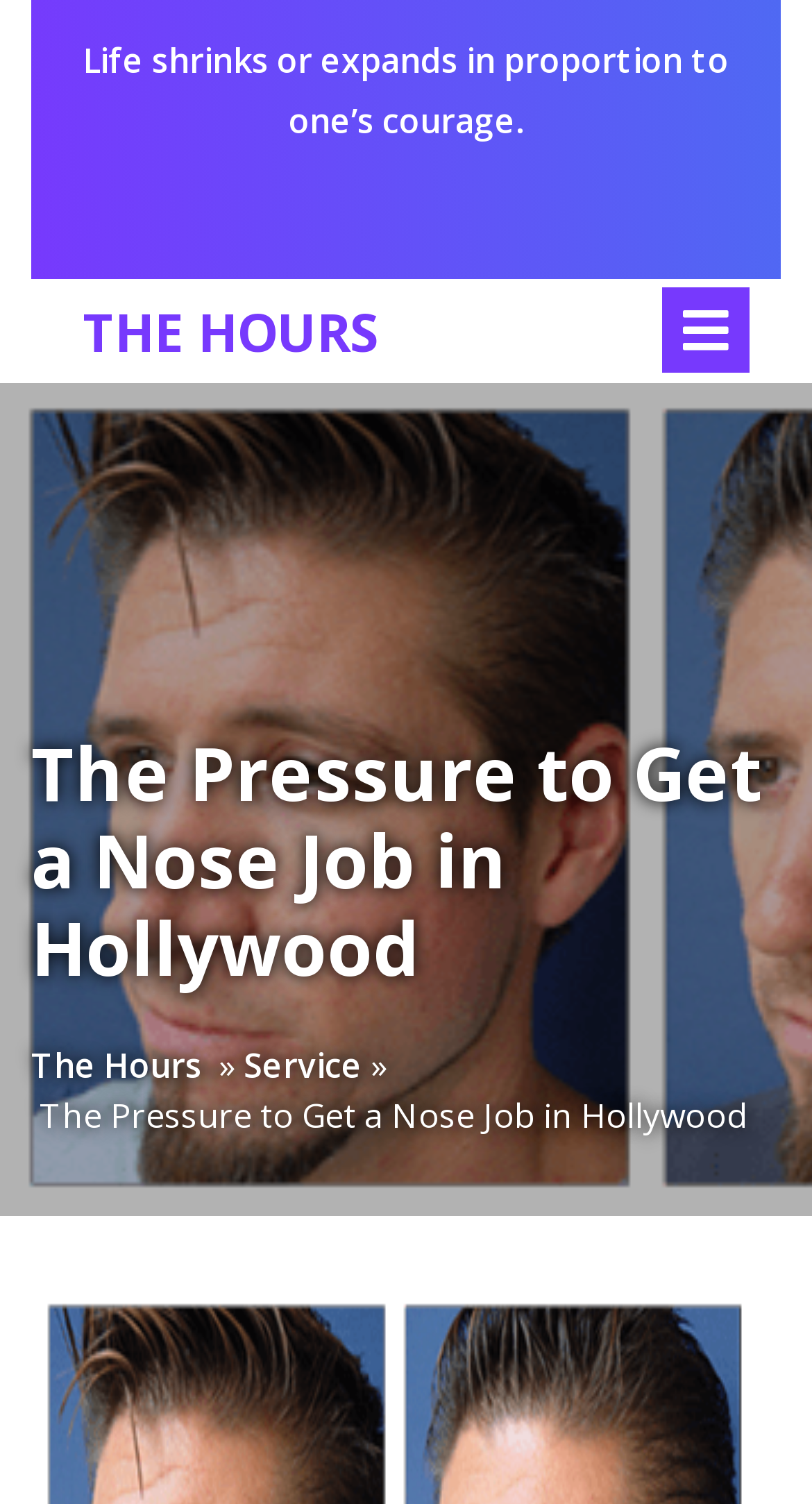Carefully examine the image and provide an in-depth answer to the question: Is the menu icon at the top right of the page?

I examined the menu icon element, which has a bounding box of [0.815, 0.191, 0.923, 0.248], and found that it is located at the top right of the page.